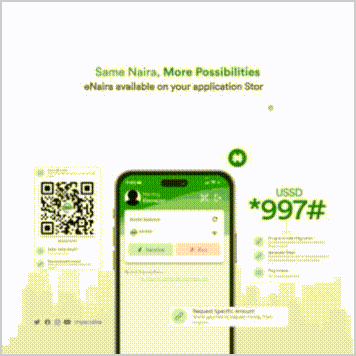Craft a thorough explanation of what is depicted in the image.

The image promotes the use of the eNaira digital currency, showcasing its accessibility and functionality. It features a smartphone displaying the eNaira application interface, which includes a QR code for easy transactions. The top of the image highlights the slogan "Same Naira, More Possibilities," emphasizing the enhanced features of using the digital currency. Below the phone screen, a prompt is visible: "USSD *997#," providing a direct way for users to access services. Overall, the design incorporates a modern aesthetic with green tones, suggesting a connection to the Central Bank of Nigeria's branding. The backdrop hints at a city skyline, reinforcing the theme of innovation and digital finance in an urban setting.